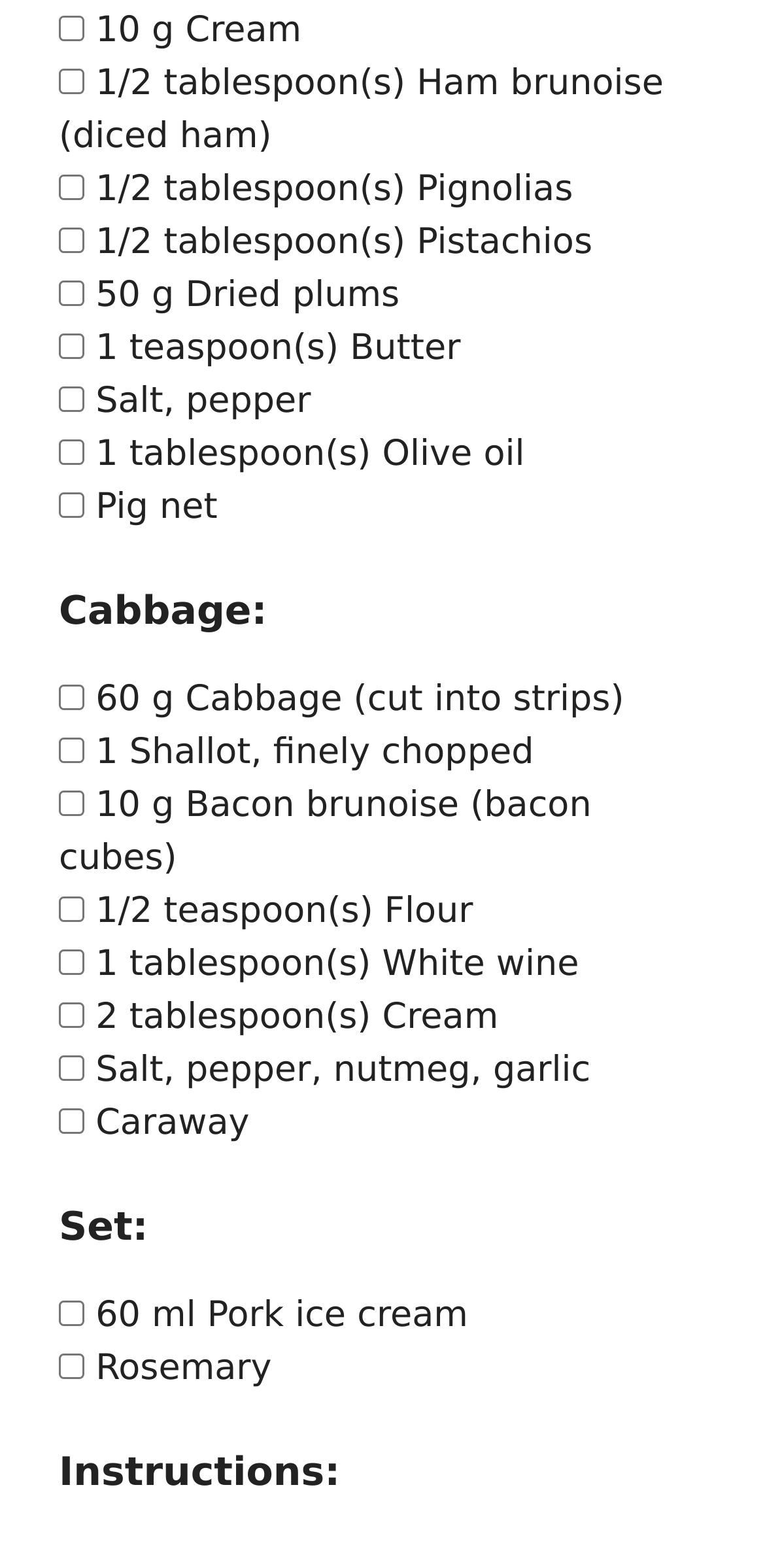Provide a brief response to the question below using one word or phrase:
How many checkboxes are there in total?

20